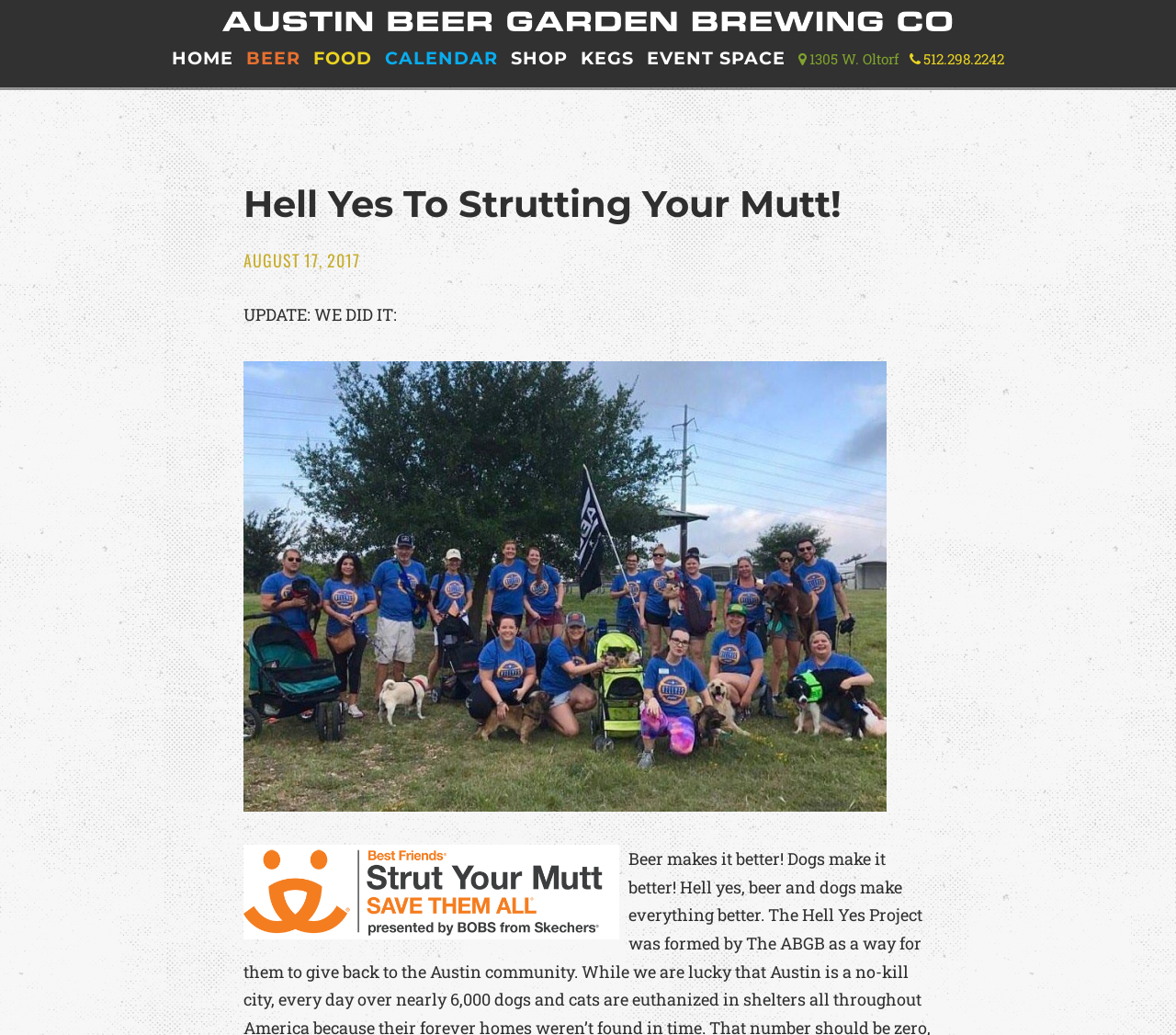Please find the bounding box coordinates of the element that must be clicked to perform the given instruction: "view beer options". The coordinates should be four float numbers from 0 to 1, i.e., [left, top, right, bottom].

[0.209, 0.03, 0.255, 0.084]